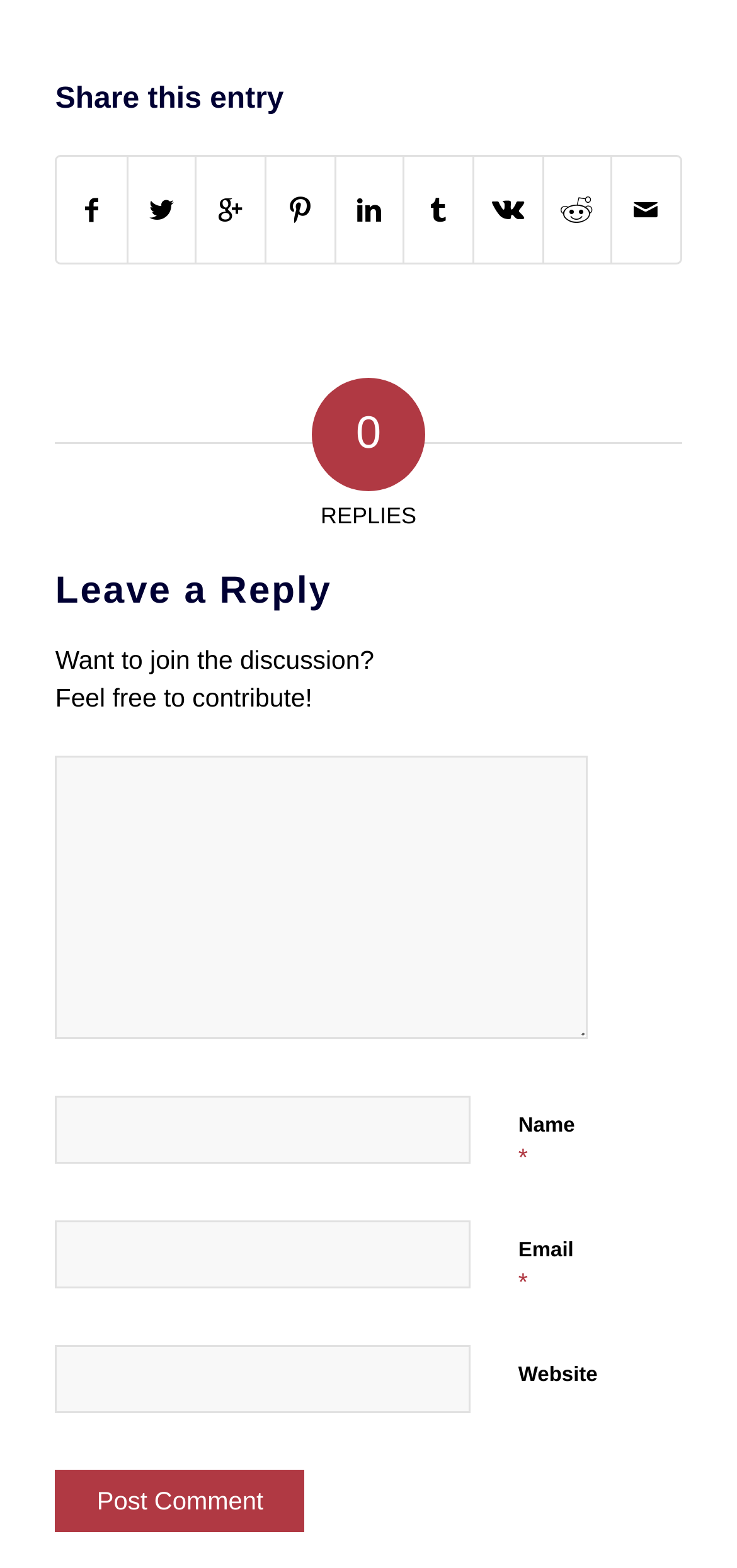Please identify the bounding box coordinates of the clickable region that I should interact with to perform the following instruction: "Enter your name". The coordinates should be expressed as four float numbers between 0 and 1, i.e., [left, top, right, bottom].

[0.075, 0.699, 0.639, 0.743]